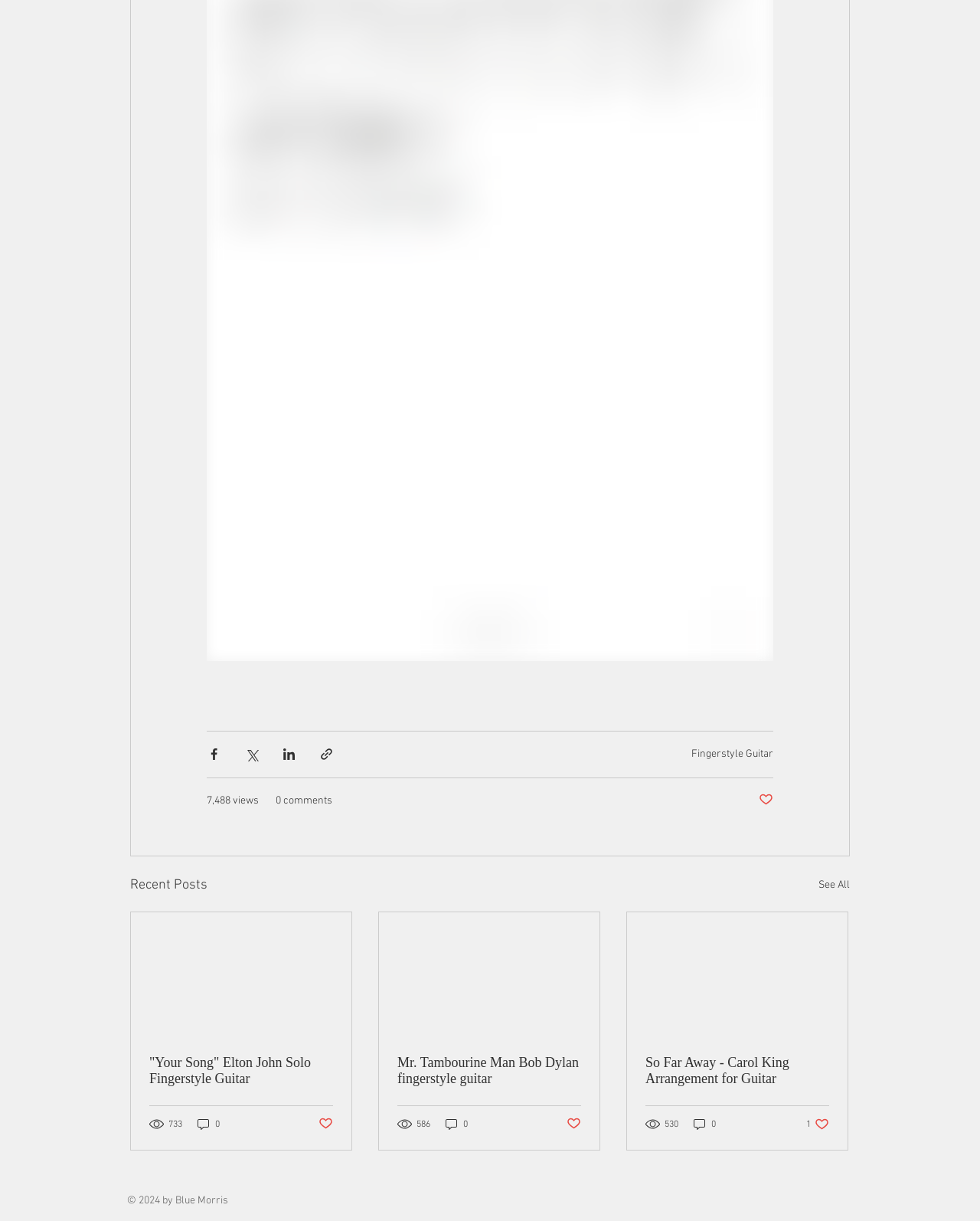Find the bounding box coordinates for the HTML element described as: "Fingerstyle Guitar". The coordinates should consist of four float values between 0 and 1, i.e., [left, top, right, bottom].

[0.705, 0.612, 0.789, 0.623]